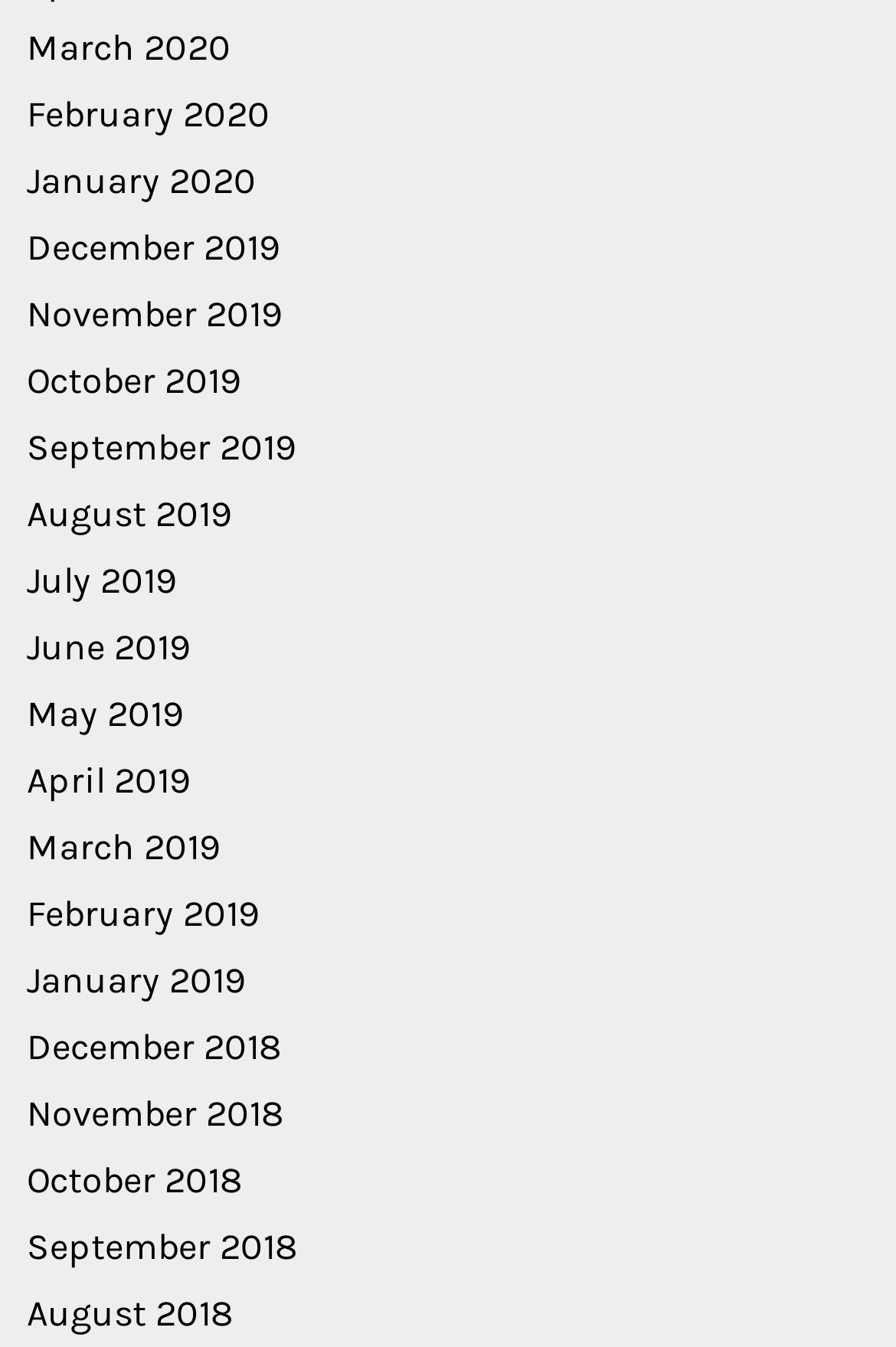What is the latest month listed?
Refer to the image and respond with a one-word or short-phrase answer.

March 2020